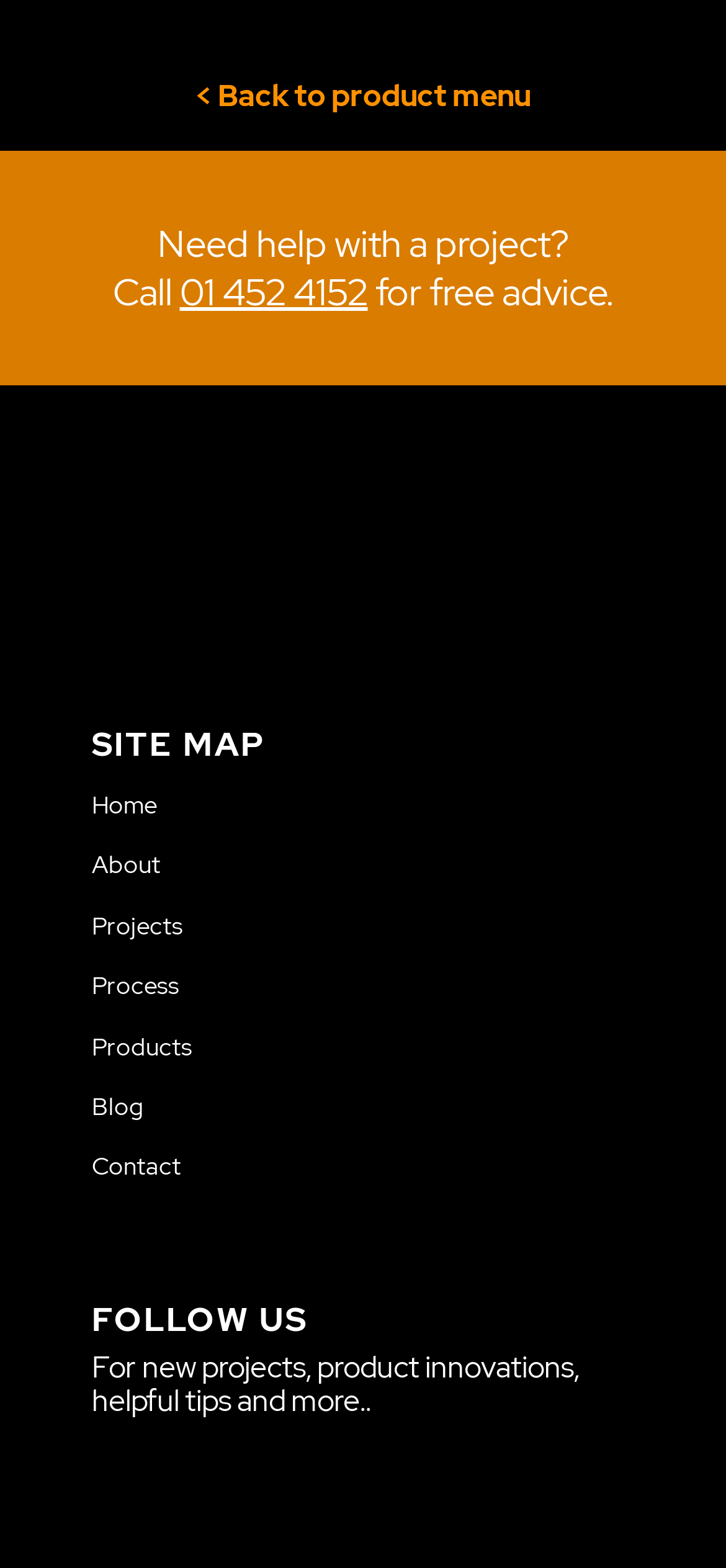Locate the bounding box coordinates of the element that should be clicked to fulfill the instruction: "visit contact page".

[0.126, 0.726, 0.925, 0.764]